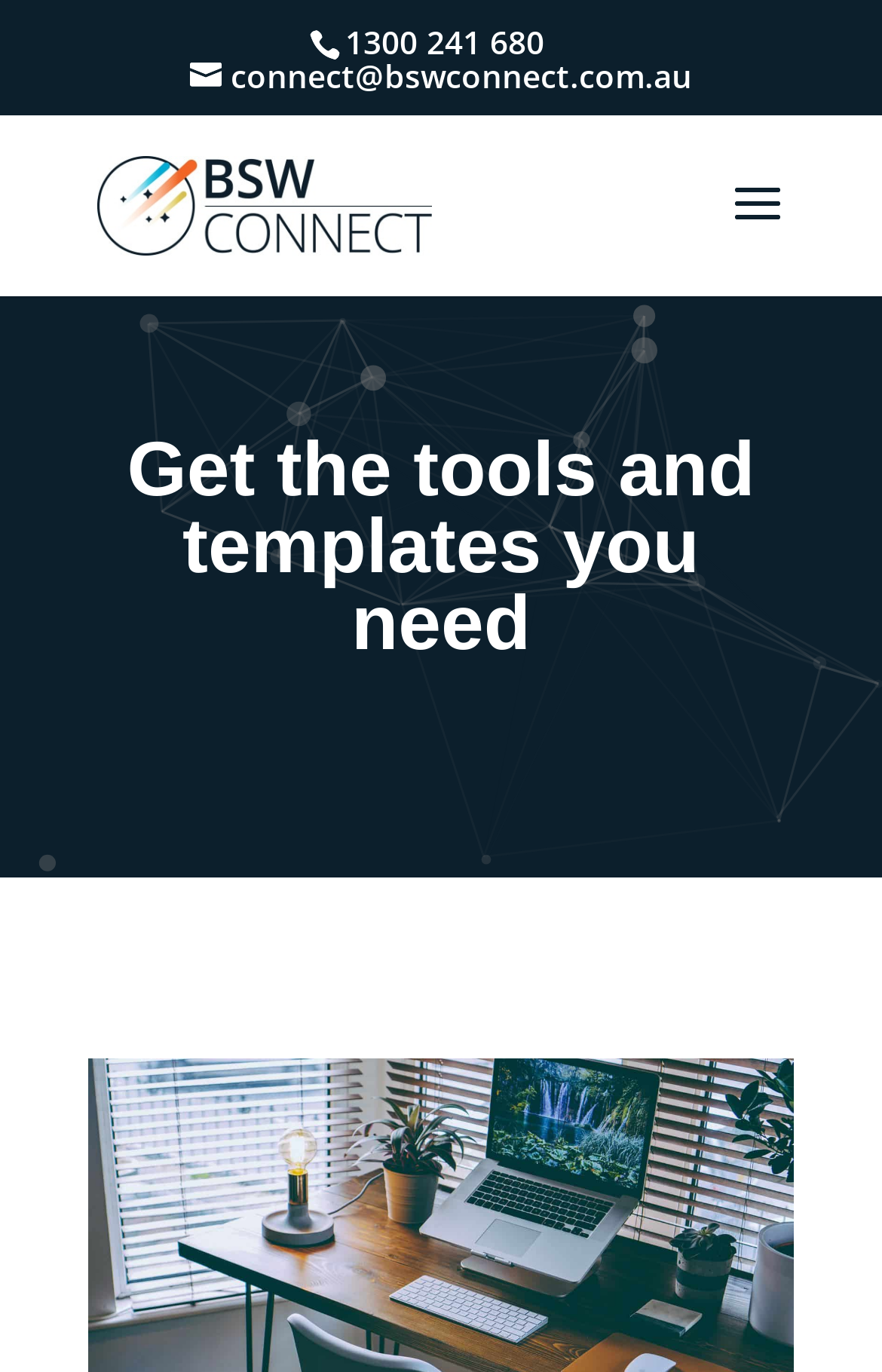Provide an in-depth caption for the contents of the webpage.

The webpage is titled "Resources - BSW Connect | Collaborate | Celebrate" and appears to be a resource hub for business owners. At the top-right corner, there is a phone number "1300 241 680" displayed prominently. Below it, there are two links: one is an email address "connect@bswconnect.com.au" and the other is the website's title "BSW Connect | Collaborate | Celebrate", which is accompanied by a logo image.

The main content of the webpage is divided into sections, with a heading "Get the tools and templates you need" situated near the top-center of the page. This section likely contains resources and materials for business owners, as hinted by the meta description. There is a small, non-descriptive text element "\xa0" located below the heading, which may be a spacer or a formatting element.

The webpage also features a canvas element that spans the entire width of the page, situated below the heading and the small text element. This canvas element may contain interactive elements, graphics, or other visual content. Overall, the webpage appears to be a centralized hub for business resources, with a focus on providing tools and templates for entrepreneurs.